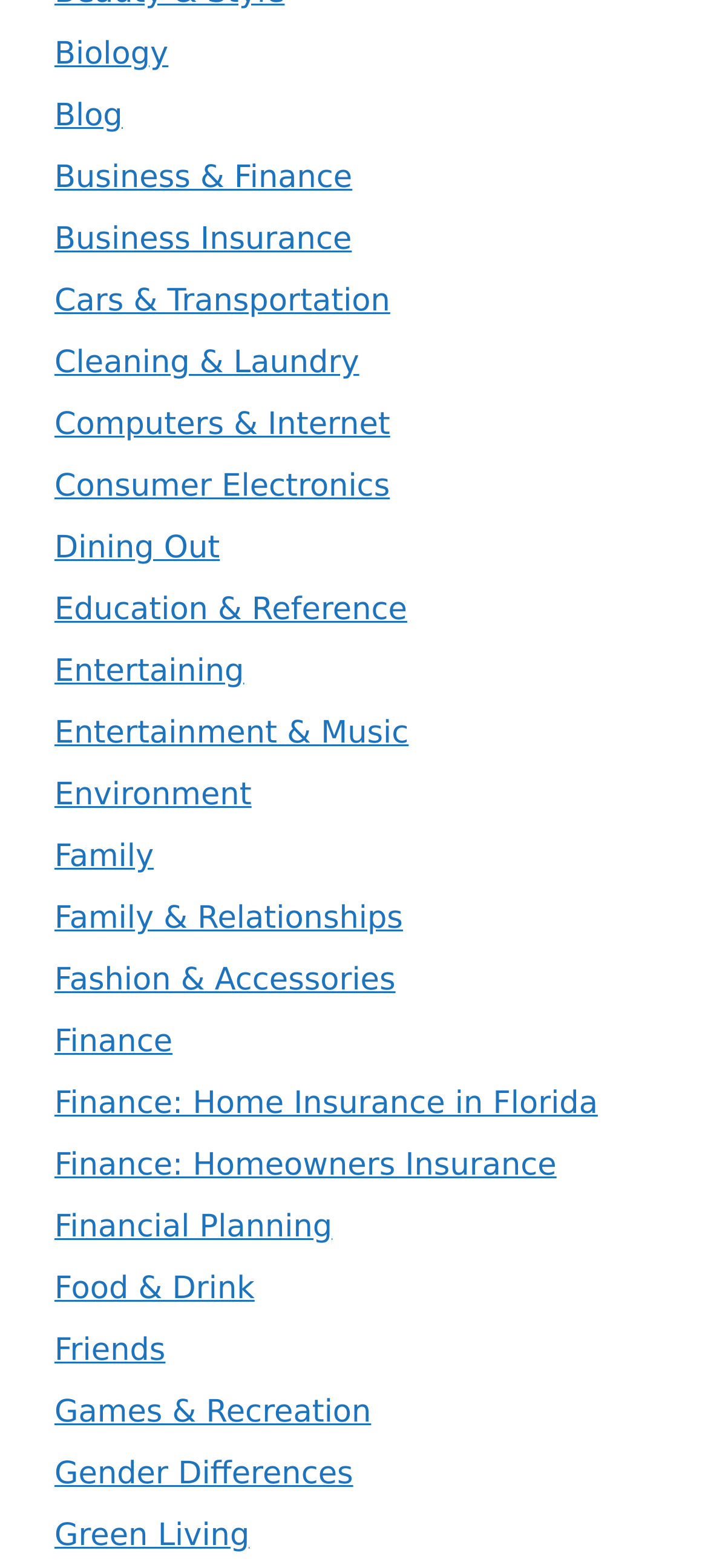Carefully examine the image and provide an in-depth answer to the question: What is the last category listed on the webpage?

I looked at the list of links and found that the last category listed is 'Green Living'.